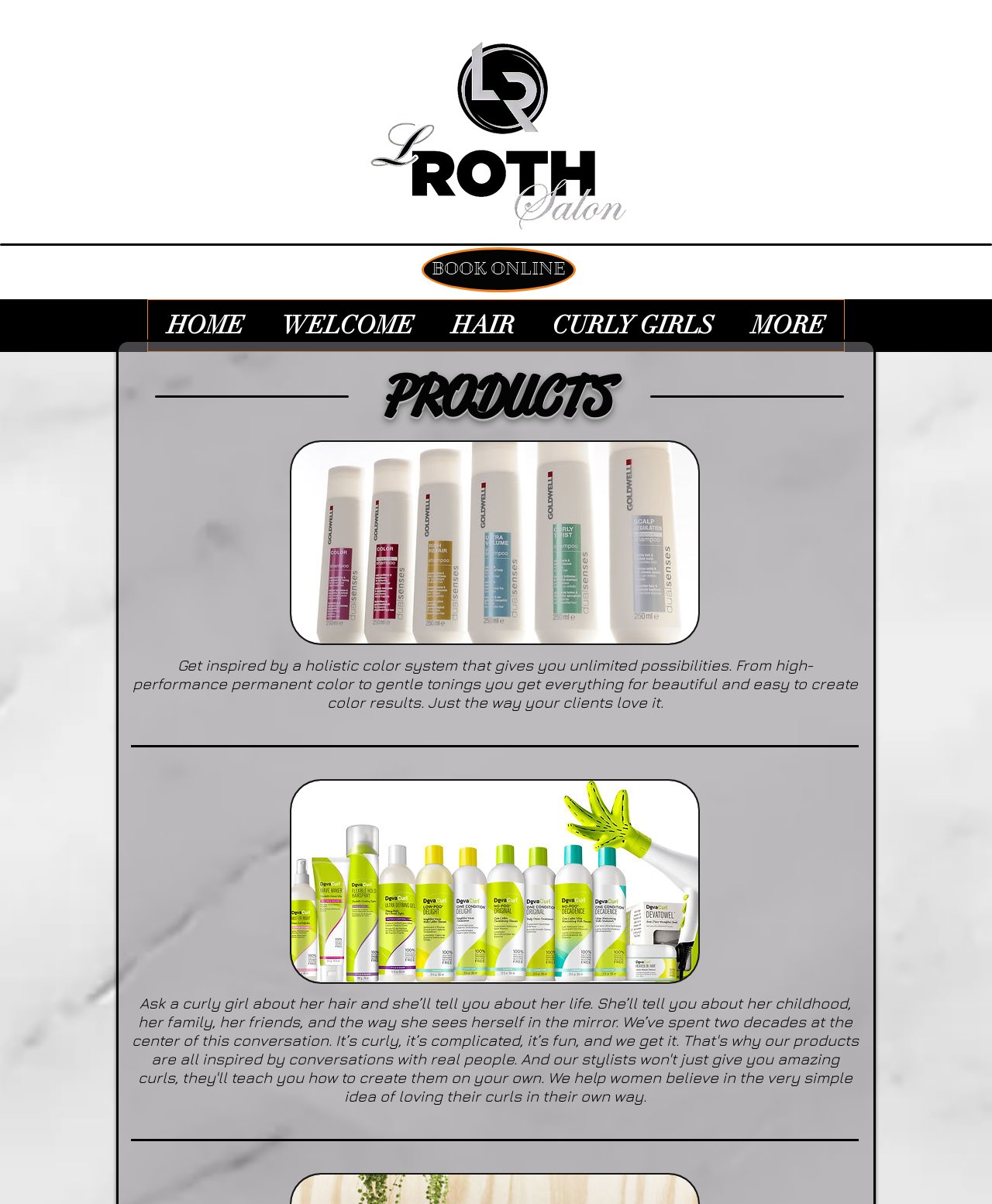Please find the bounding box for the following UI element description. Provide the coordinates in (top-left x, top-left y, bottom-right x, bottom-right y) format, with values between 0 and 1: Start a telemedicine call with

None